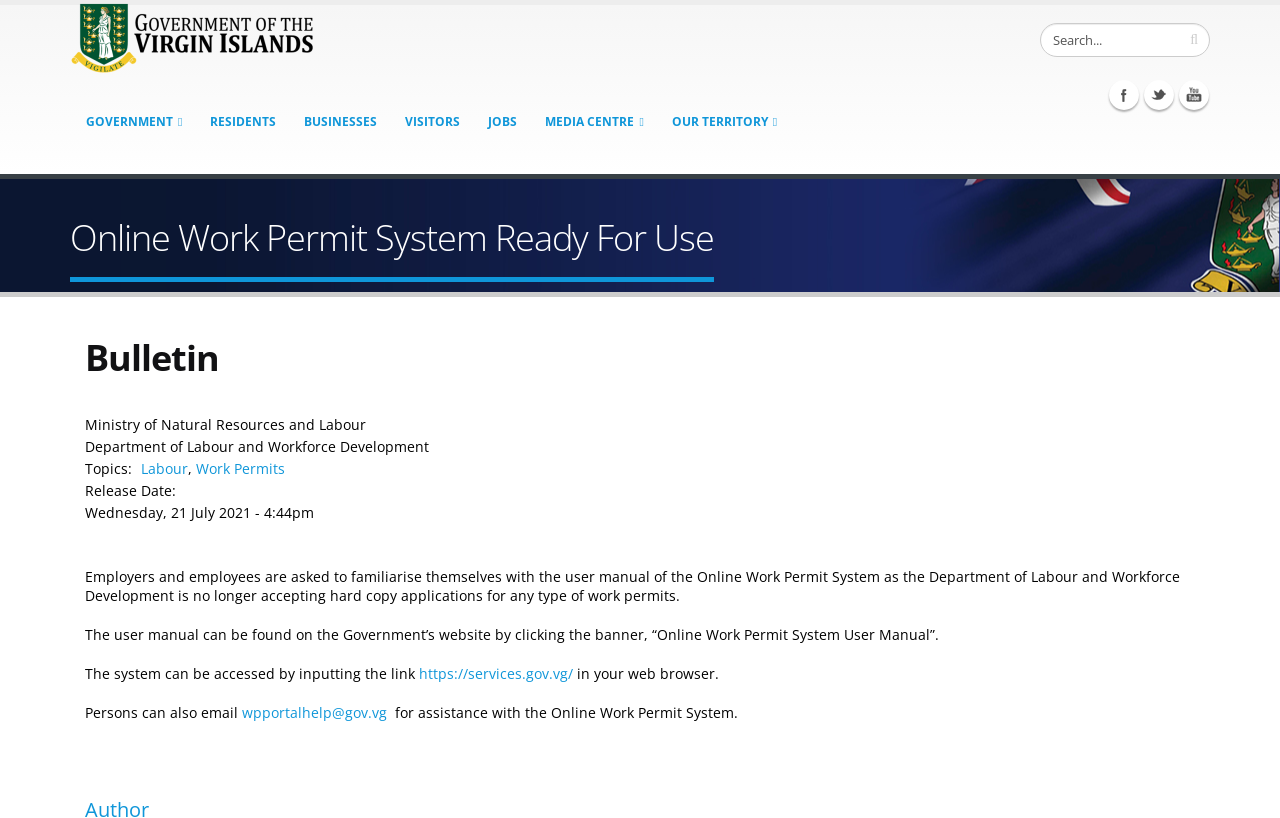What is the release date of the bulletin?
Give a comprehensive and detailed explanation for the question.

The release date of the bulletin is mentioned on the webpage as Wednesday, 21 July 2021, at 4:44 pm.